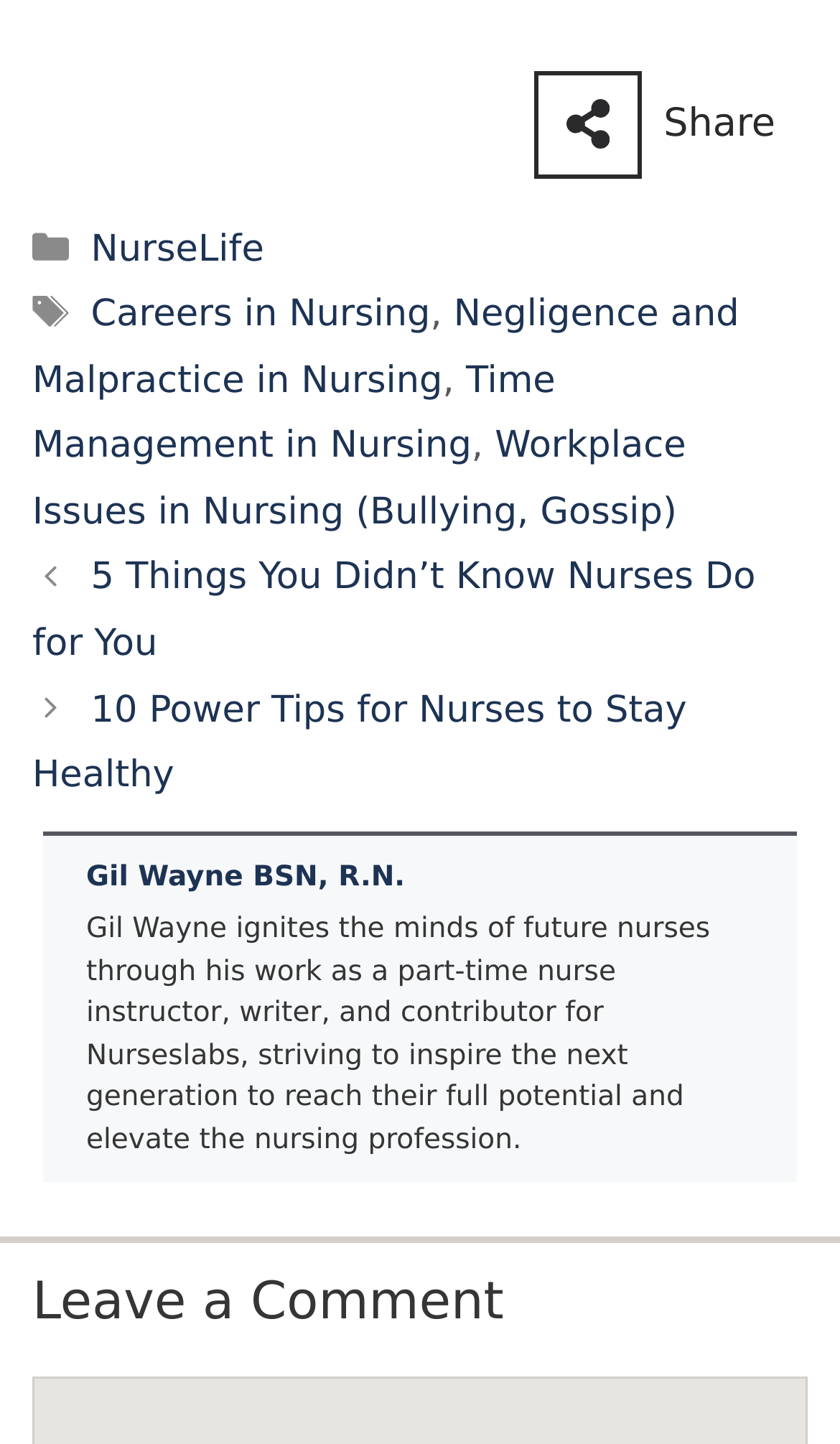How many categories are listed?
Carefully examine the image and provide a detailed answer to the question.

The categories are listed as links, and there are four of them: 'NurseLife', 'Careers in Nursing', 'Negligence and Malpractice in Nursing', and 'Time Management in Nursing'. The comma after 'Careers in Nursing' suggests that 'Negligence and Malpractice in Nursing' is a separate category, and 'Workplace Issues in Nursing (Bullying, Gossip)' is also a separate category.